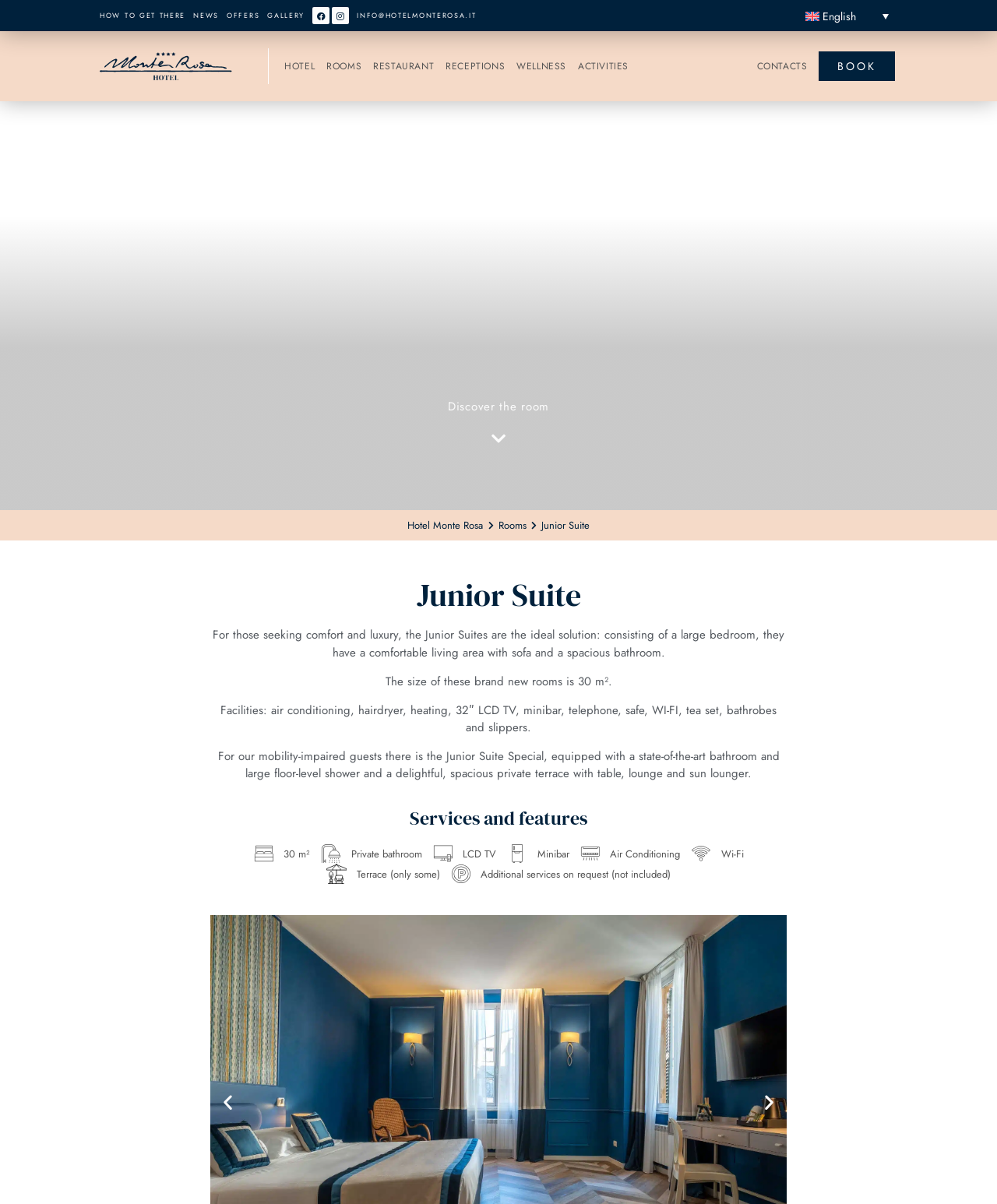Select the bounding box coordinates of the element I need to click to carry out the following instruction: "Learn more about the Junior Suite".

[0.449, 0.33, 0.551, 0.345]